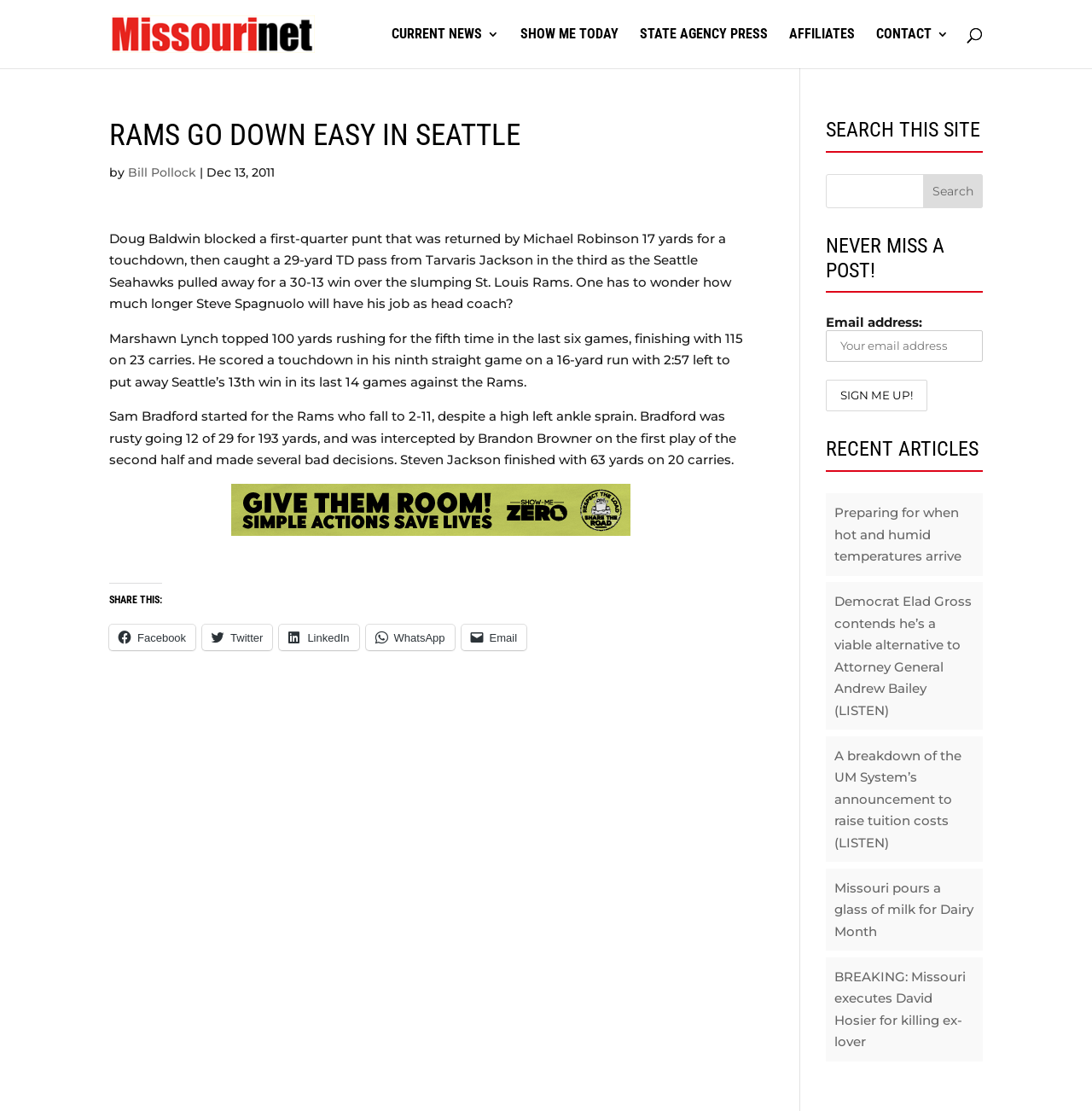How many recent articles are listed?
Please provide a single word or phrase as your answer based on the image.

5